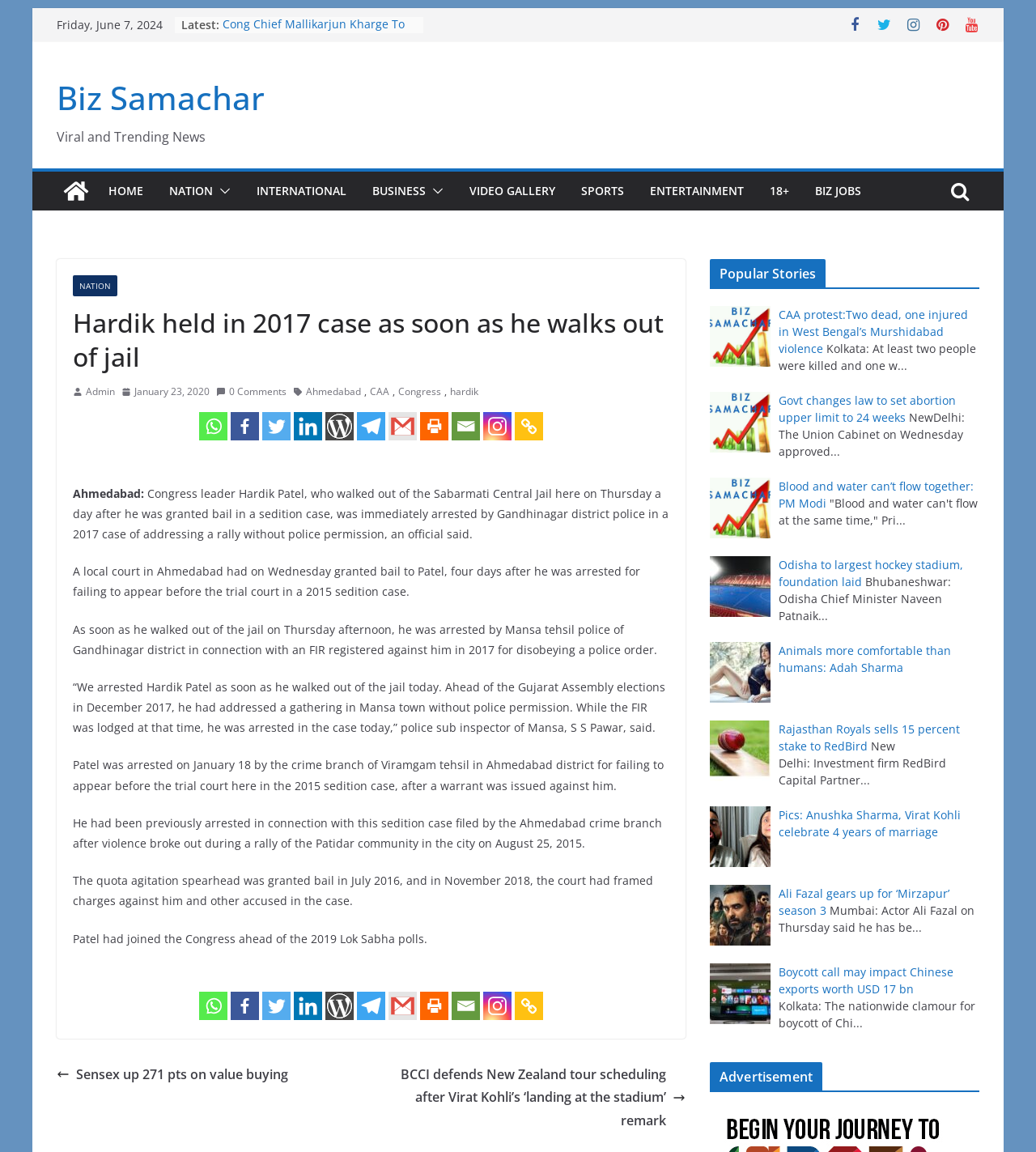Please specify the bounding box coordinates of the clickable region to carry out the following instruction: "View the article about Hardik Patel". The coordinates should be four float numbers between 0 and 1, in the format [left, top, right, bottom].

[0.07, 0.266, 0.646, 0.324]